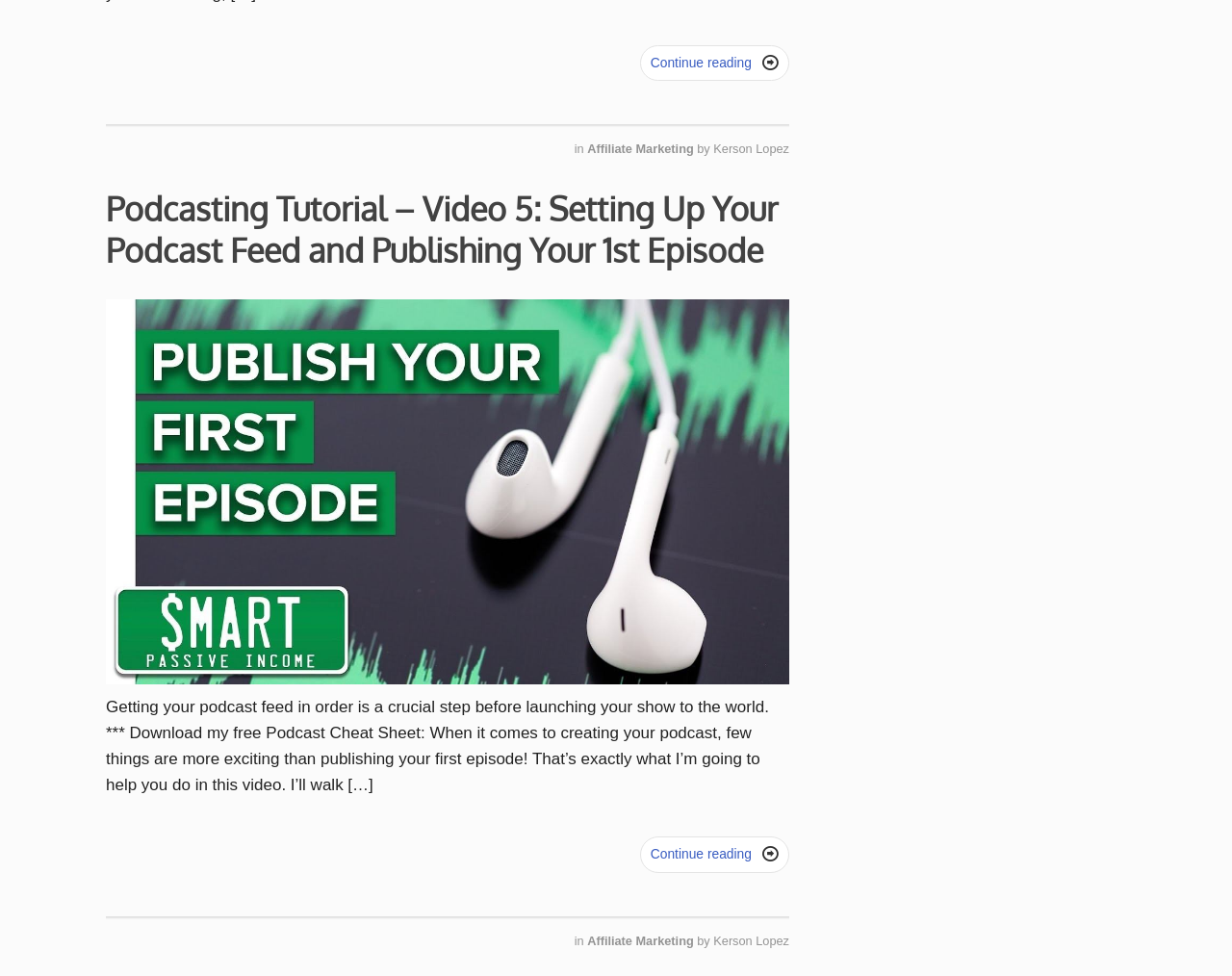Determine the bounding box coordinates of the region to click in order to accomplish the following instruction: "Click to continue reading". Provide the coordinates as four float numbers between 0 and 1, specifically [left, top, right, bottom].

[0.519, 0.857, 0.641, 0.894]